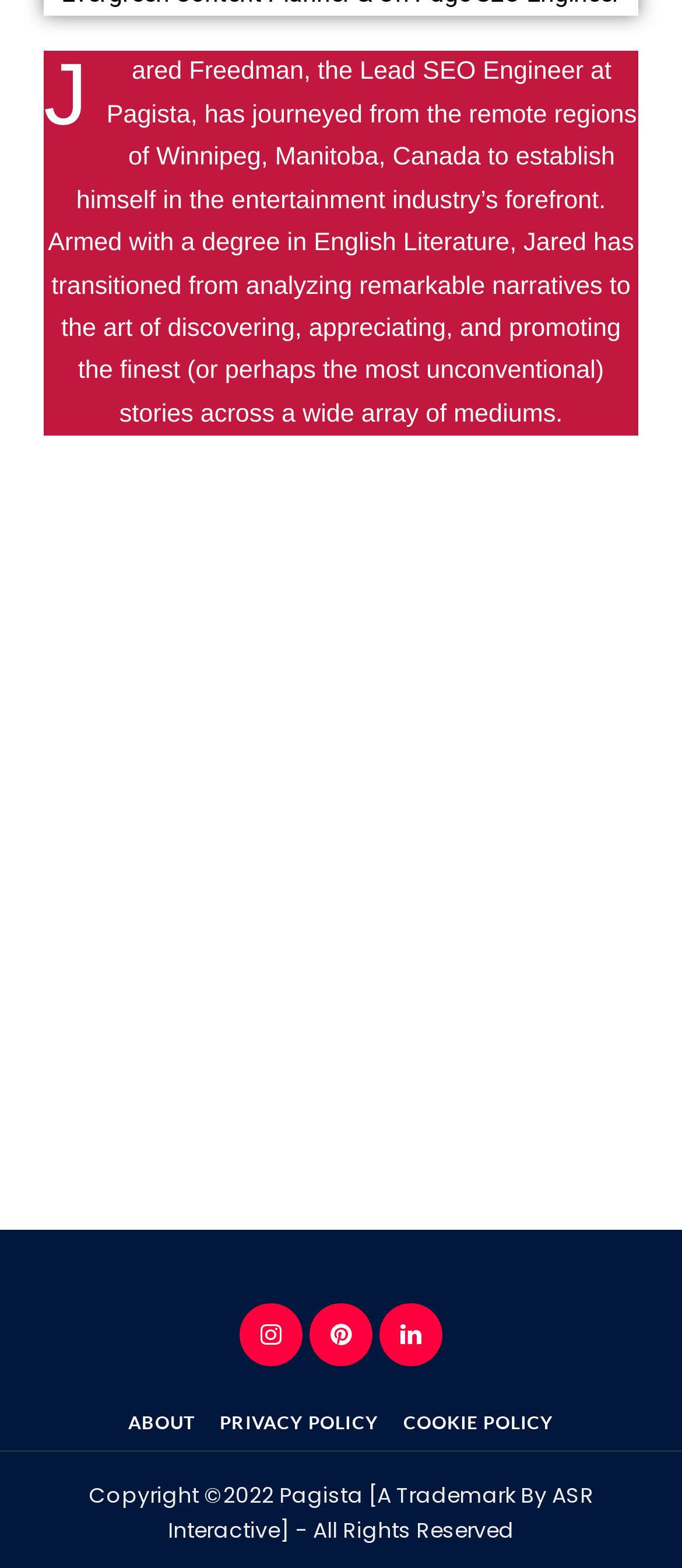Please use the details from the image to answer the following question comprehensively:
What is Jared Freedman's degree in?

According to the StaticText element, Jared Freedman has a degree in English Literature, which is mentioned in the context of his transition from analyzing remarkable narratives to the art of discovering, appreciating, and promoting the finest stories.